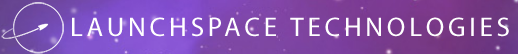Give an elaborate caption for the image.

The image features the logo of Launchspace Technologies, set against a gradient background that transitions from deep purple to lighter shades, evoking a sense of innovation and exploration. The logo prominently displays the name "LAUNCHSPACE TECHNOLOGIES" in bold, white lettering, complemented by a stylized graphic of a rocket, symbolizing the company's focus on space technology and the advancement of solutions for orbital debris remediation. This image encapsulates the mission of Launchspace Technologies to address critical issues in space, emphasizing their commitment to sustainable practices in the rapidly evolving space industry.